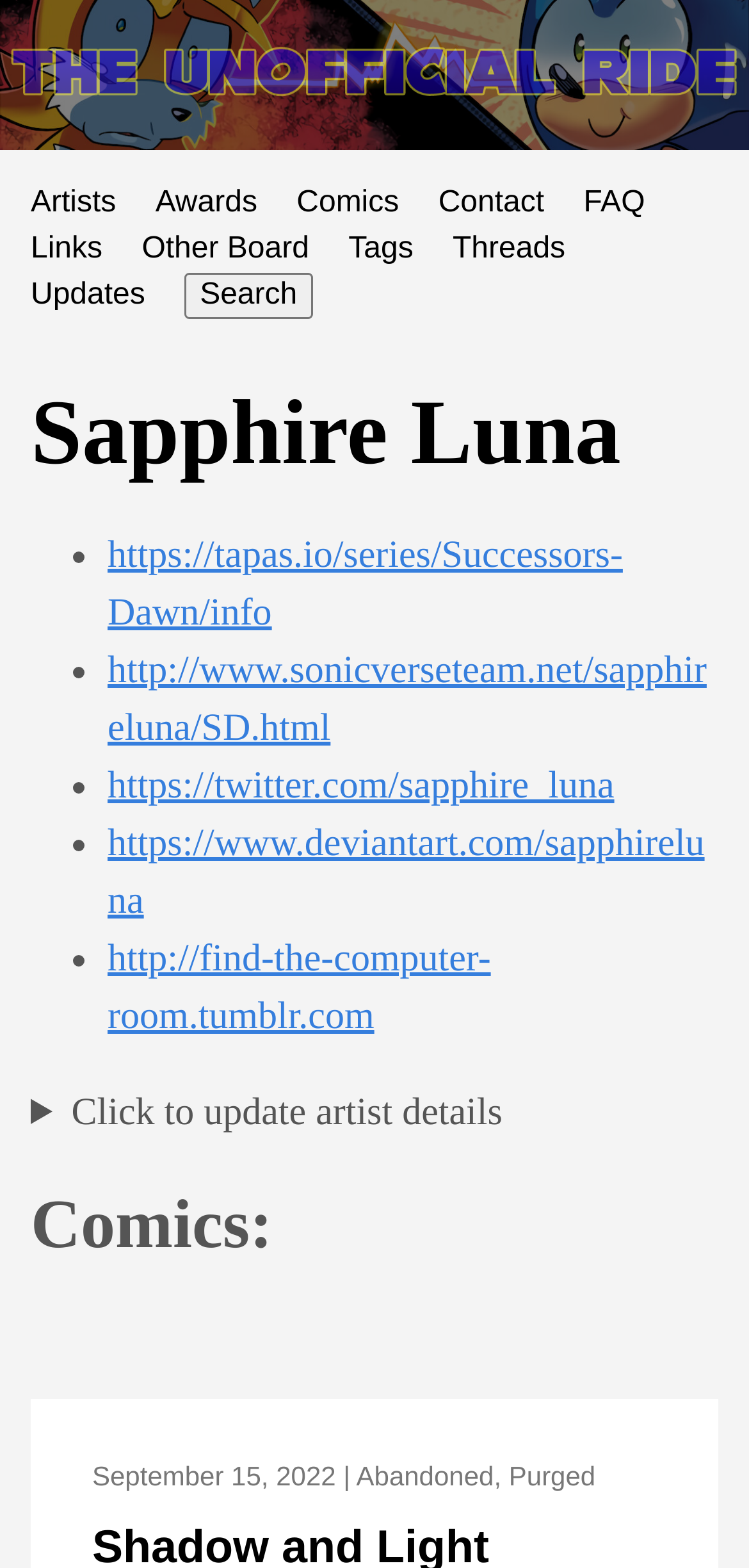Extract the bounding box coordinates of the UI element described by: "https://www.deviantart.com/sapphireluna". The coordinates should include four float numbers ranging from 0 to 1, e.g., [left, top, right, bottom].

[0.144, 0.524, 0.941, 0.588]